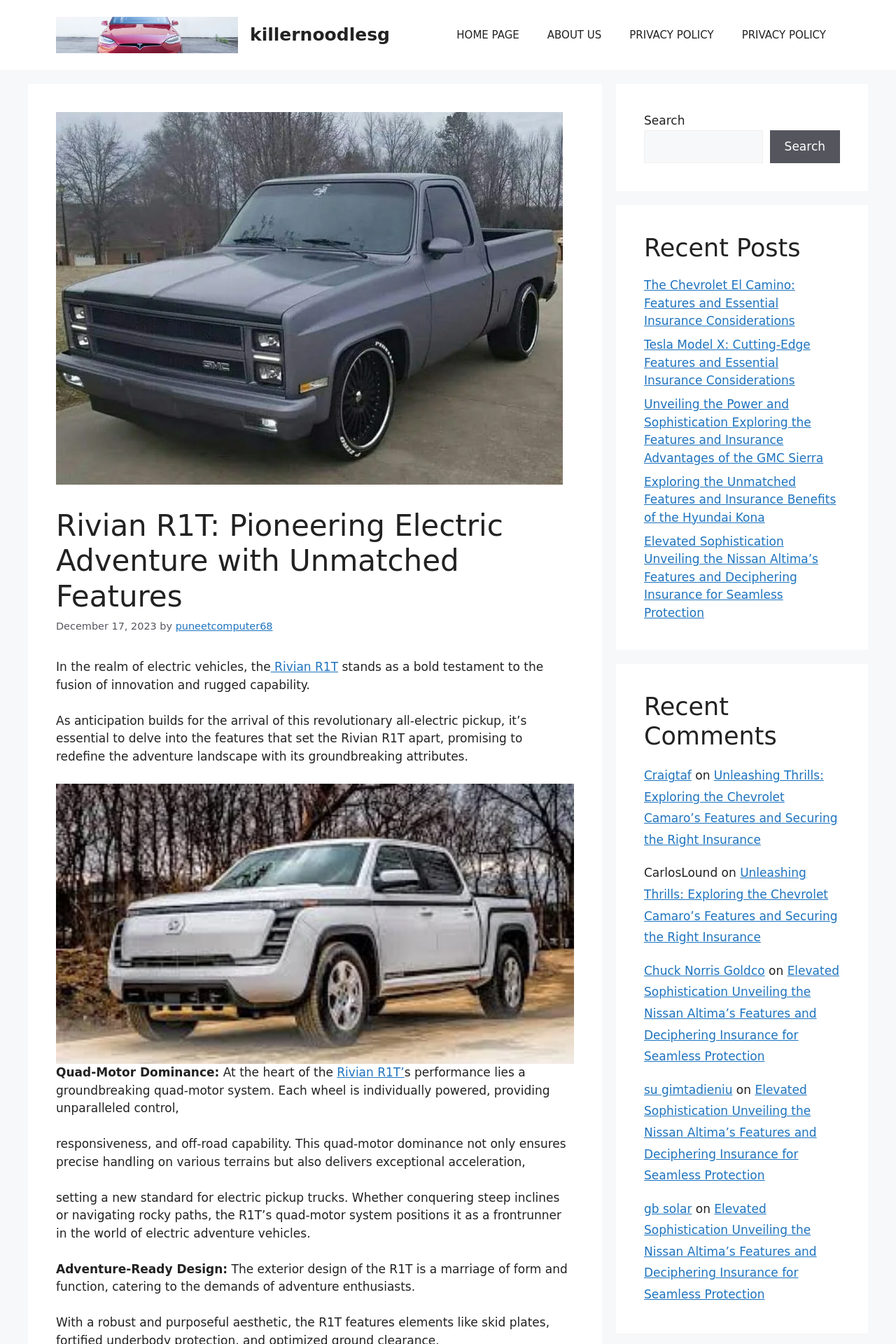Please identify the bounding box coordinates of the clickable region that I should interact with to perform the following instruction: "Check recent comments". The coordinates should be expressed as four float numbers between 0 and 1, i.e., [left, top, right, bottom].

[0.719, 0.515, 0.938, 0.559]